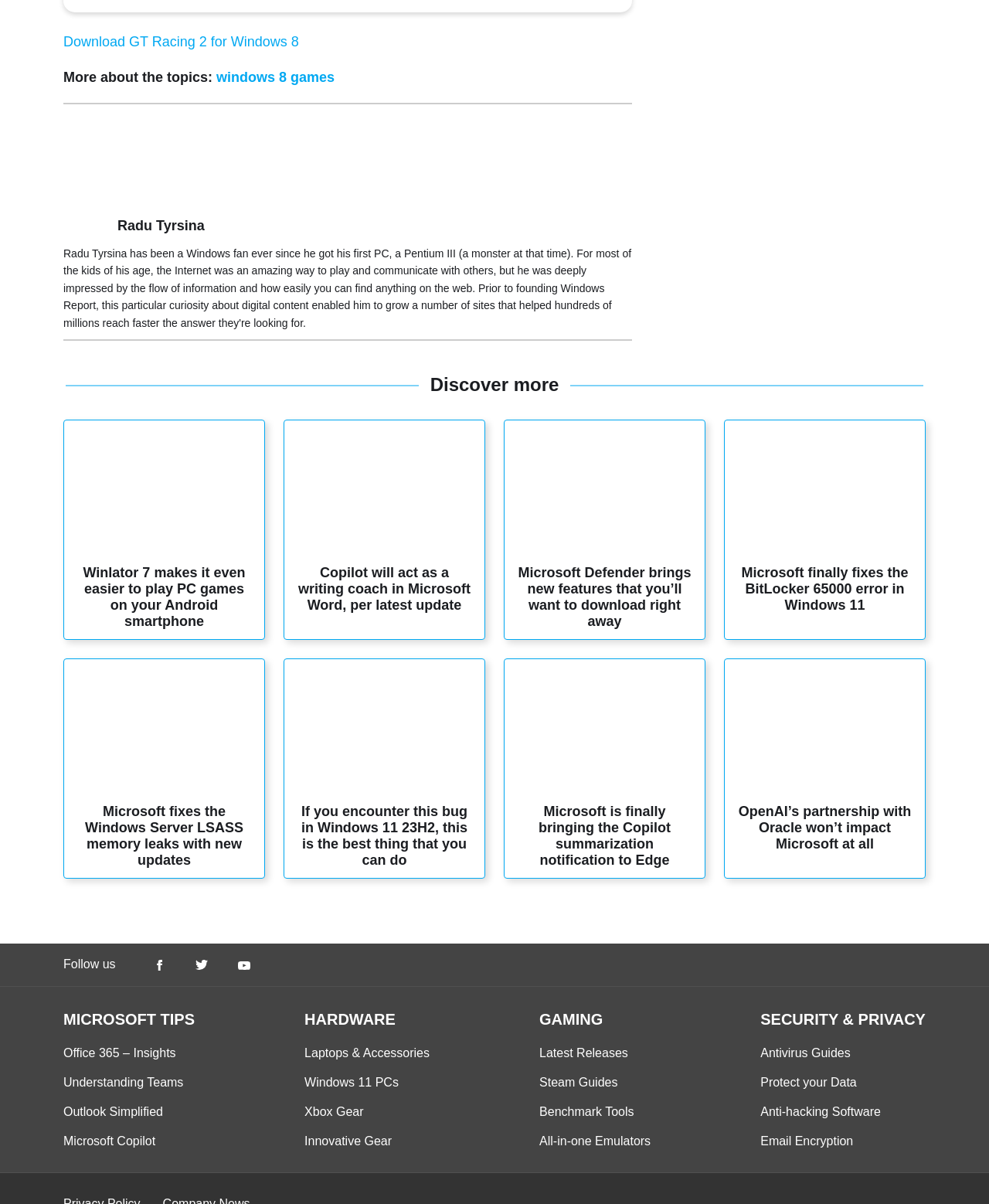Give a concise answer using only one word or phrase for this question:
What is the name of the author with a shield icon?

Radu Tyrsina